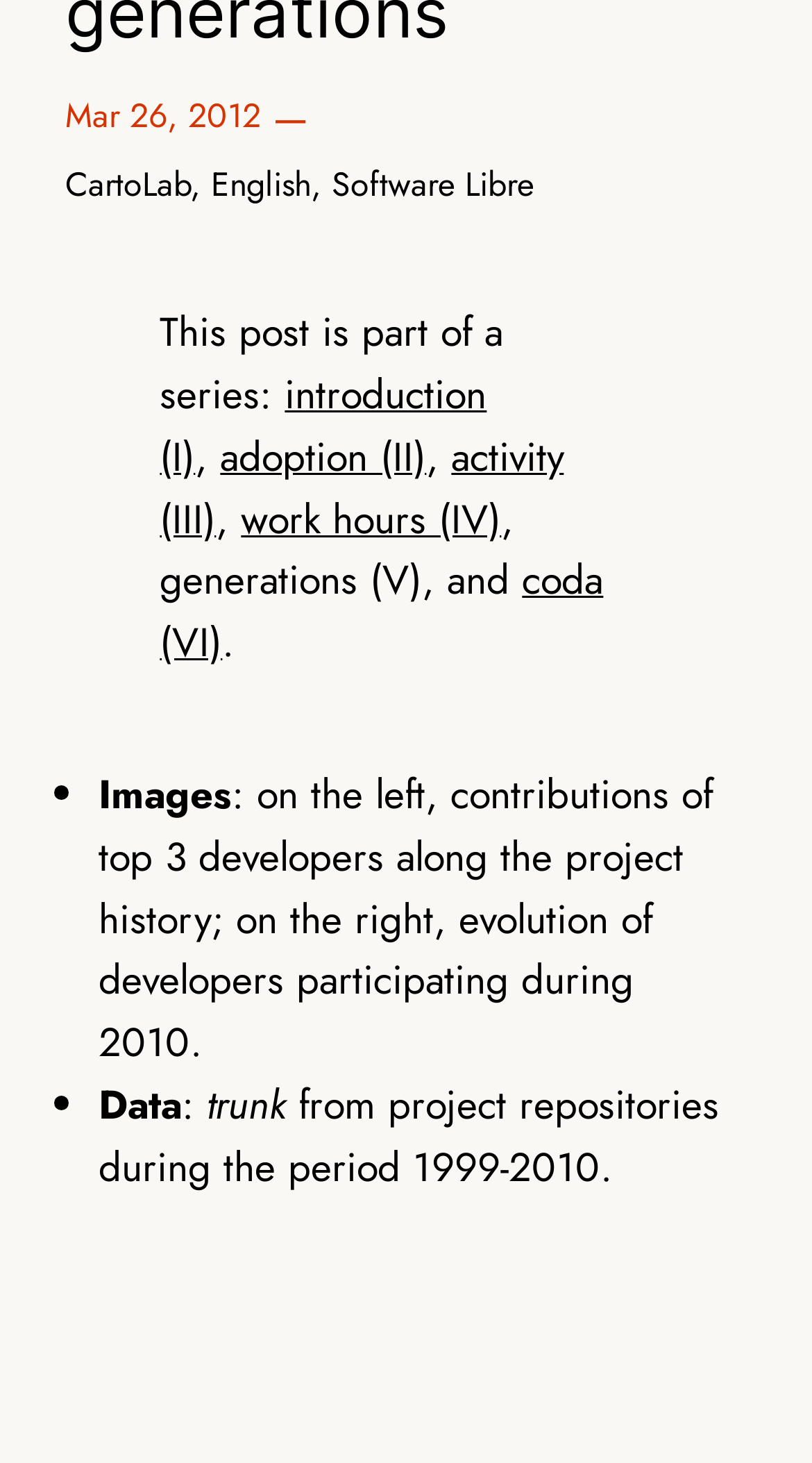Given the description adoption (II), predict the bounding box coordinates of the UI element. Ensure the coordinates are in the format (top-left x, top-left y, bottom-right x, bottom-right y) and all values are between 0 and 1.

[0.271, 0.292, 0.525, 0.332]